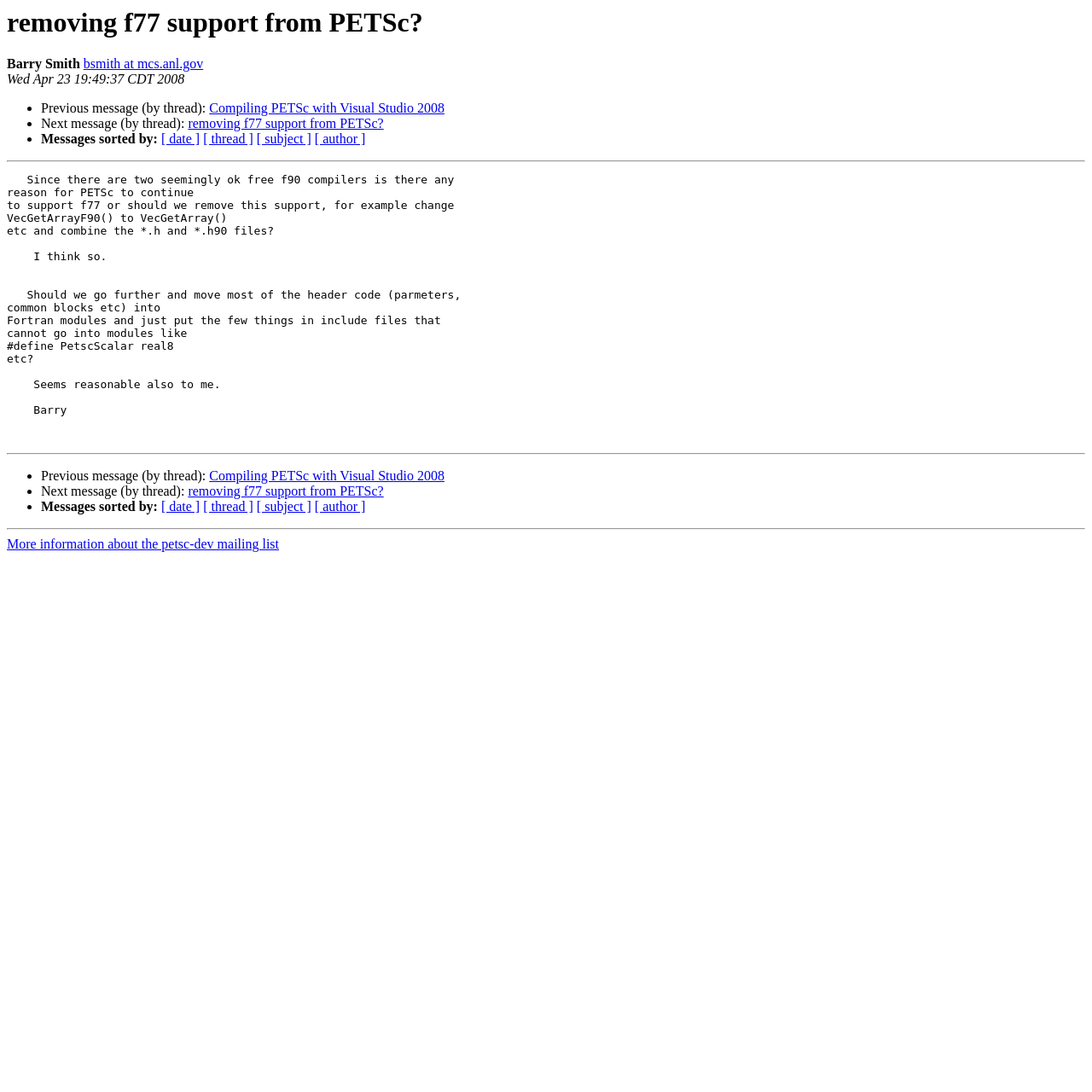How many links are there in the message?
Refer to the image and answer the question using a single word or phrase.

5